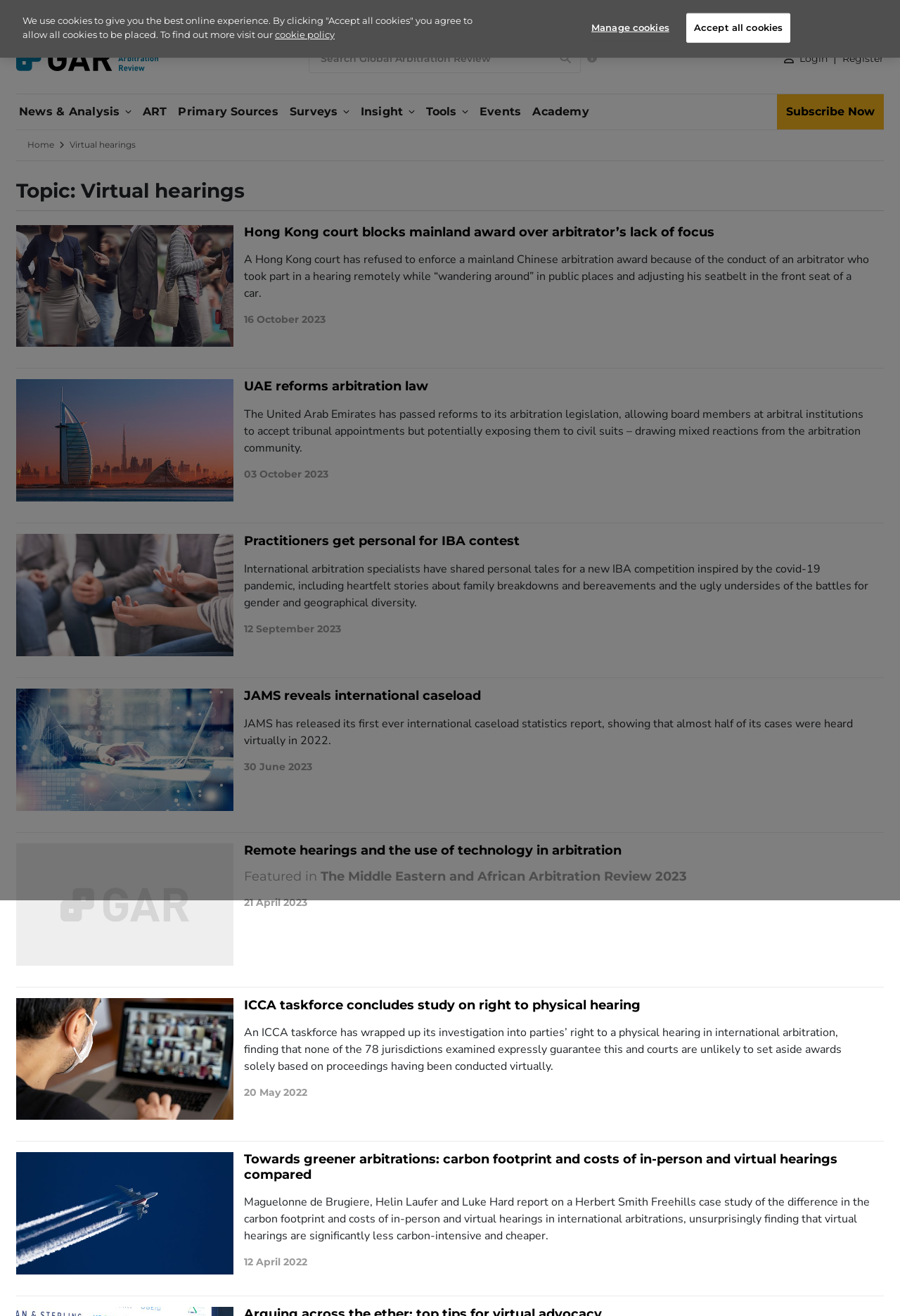Answer with a single word or phrase: 
What is the topic of the webpage?

Virtual hearings